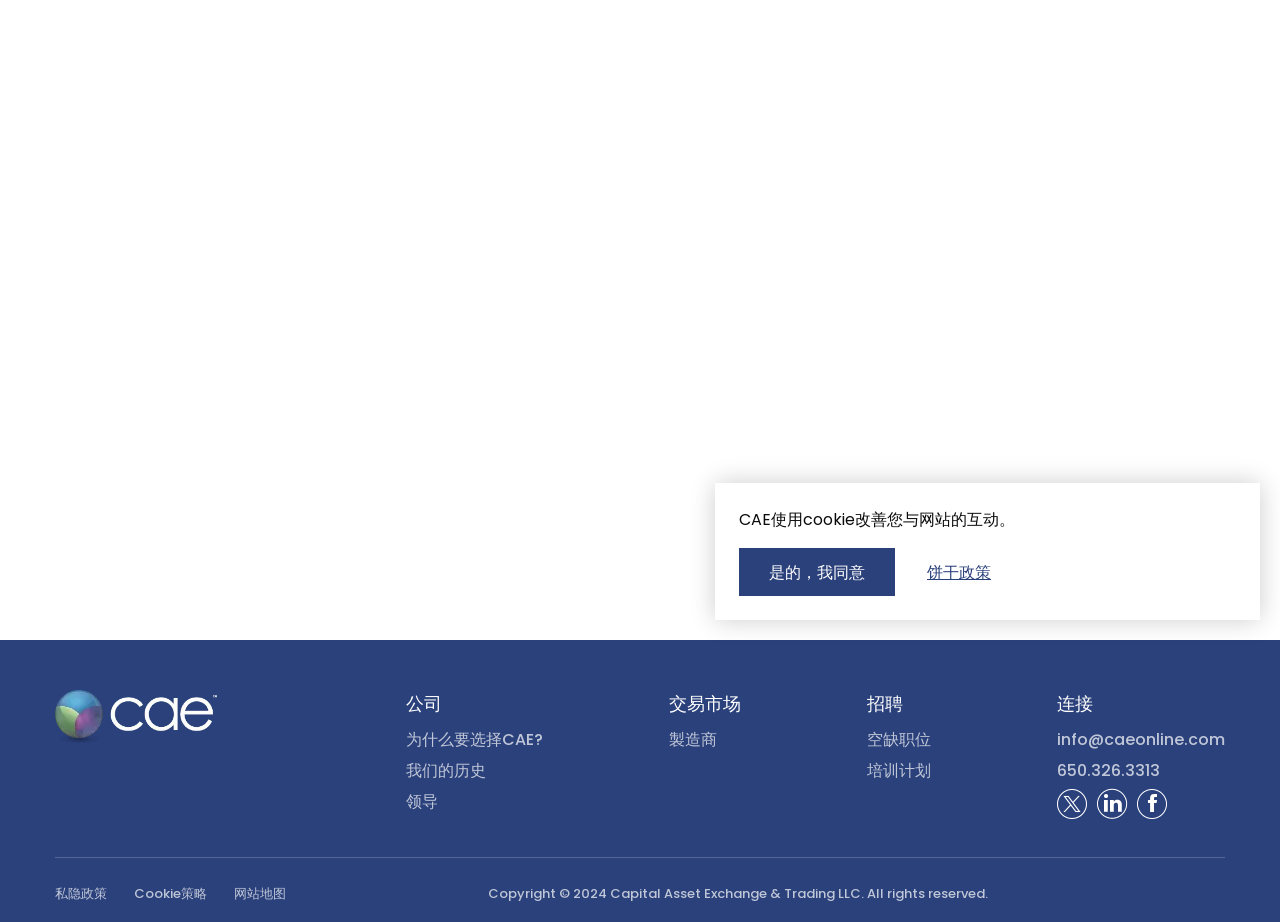Bounding box coordinates are specified in the format (top-left x, top-left y, bottom-right x, bottom-right y). All values are floating point numbers bounded between 0 and 1. Please provide the bounding box coordinate of the region this sentence describes: aria-label="推特" title="推特"

[0.826, 0.856, 0.854, 0.895]